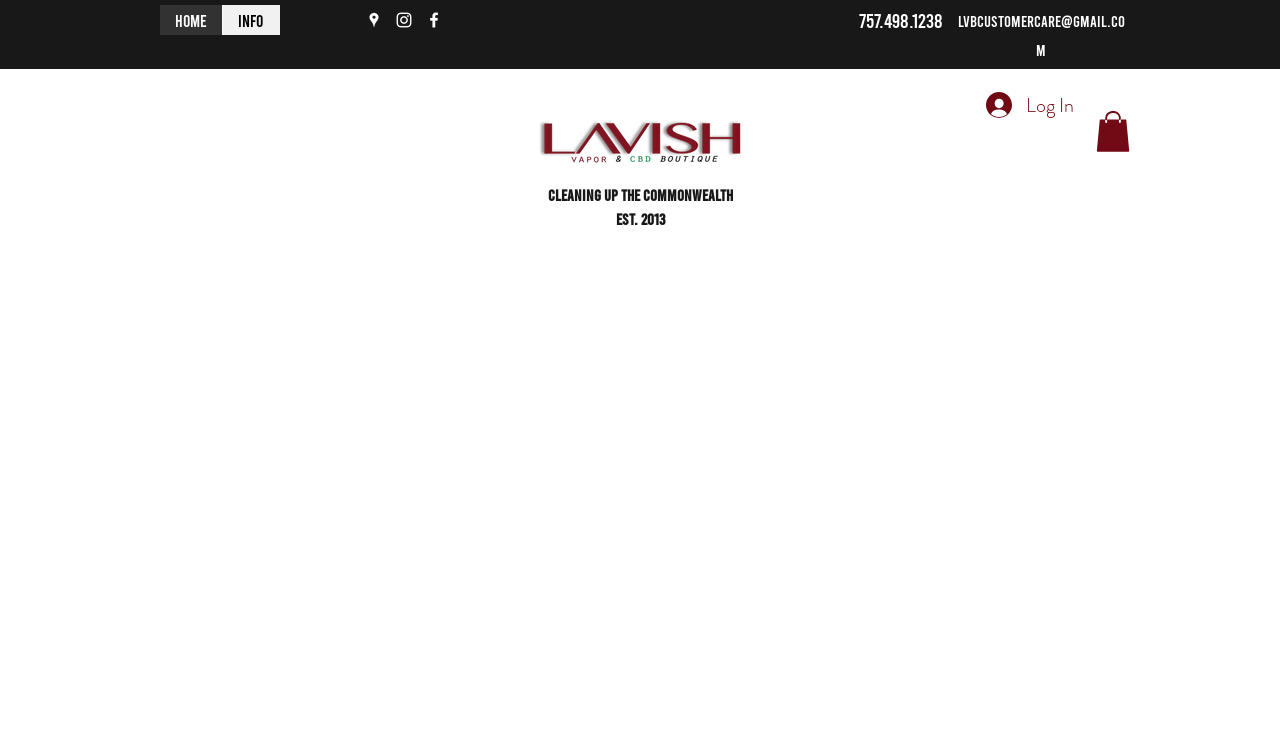What is the primary heading on this webpage?

CHOOSE THE HEALTHIER
ALTERNATIVE TODAY